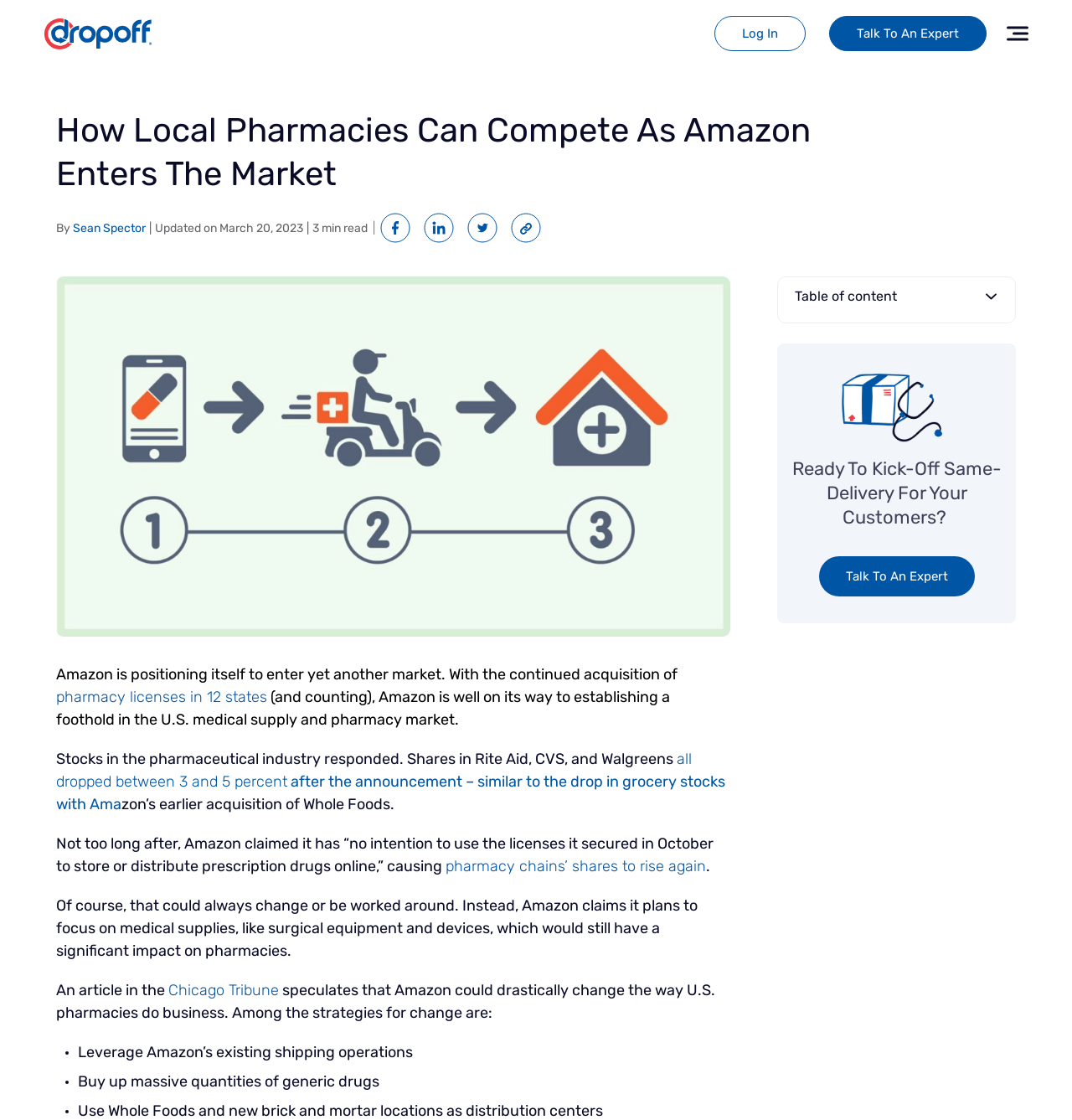Utilize the details in the image to give a detailed response to the question: What is the date of the article update?

I found the update date by looking at the header section of the webpage, where it says 'Updated on March 20, 2023'.